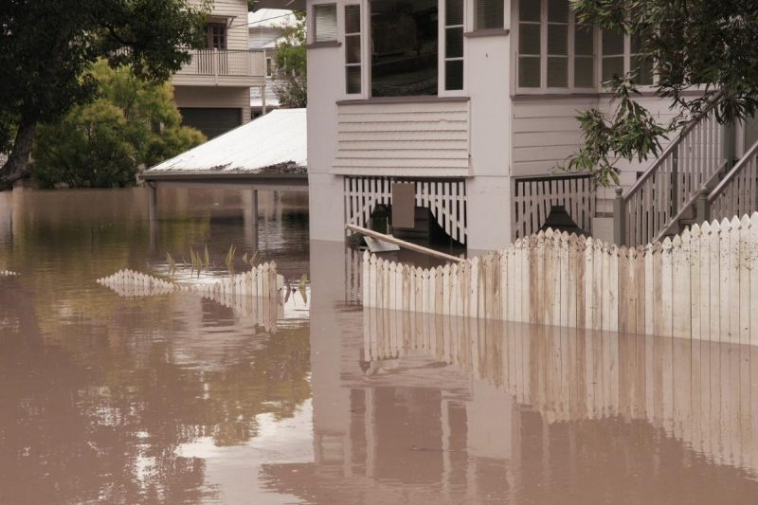Offer a detailed caption for the image presented.

The image depicts a residential area significantly impacted by flooding, showcasing the submerged front yard of a wooden house. In the foreground, a white picket fence is partially submerged, illustrating the extent of the water's reach. The house, characterized by its traditional design, features a porch with a recognizable railing and large windows, reflecting the challenges posed by such extreme weather conditions. The surrounding area includes more homes, partially visible above the floodwaters, and lush greenery hints at the natural landscape affected by the deluge. This scene serves as a poignant reminder of the damage floods can cause, particularly in regions susceptible to extreme weather events like those experienced in Australia. The image emphasizes the importance of understanding the potential risks and damages associated with flooding, highlighting both the immediate and lasting effects on communities.